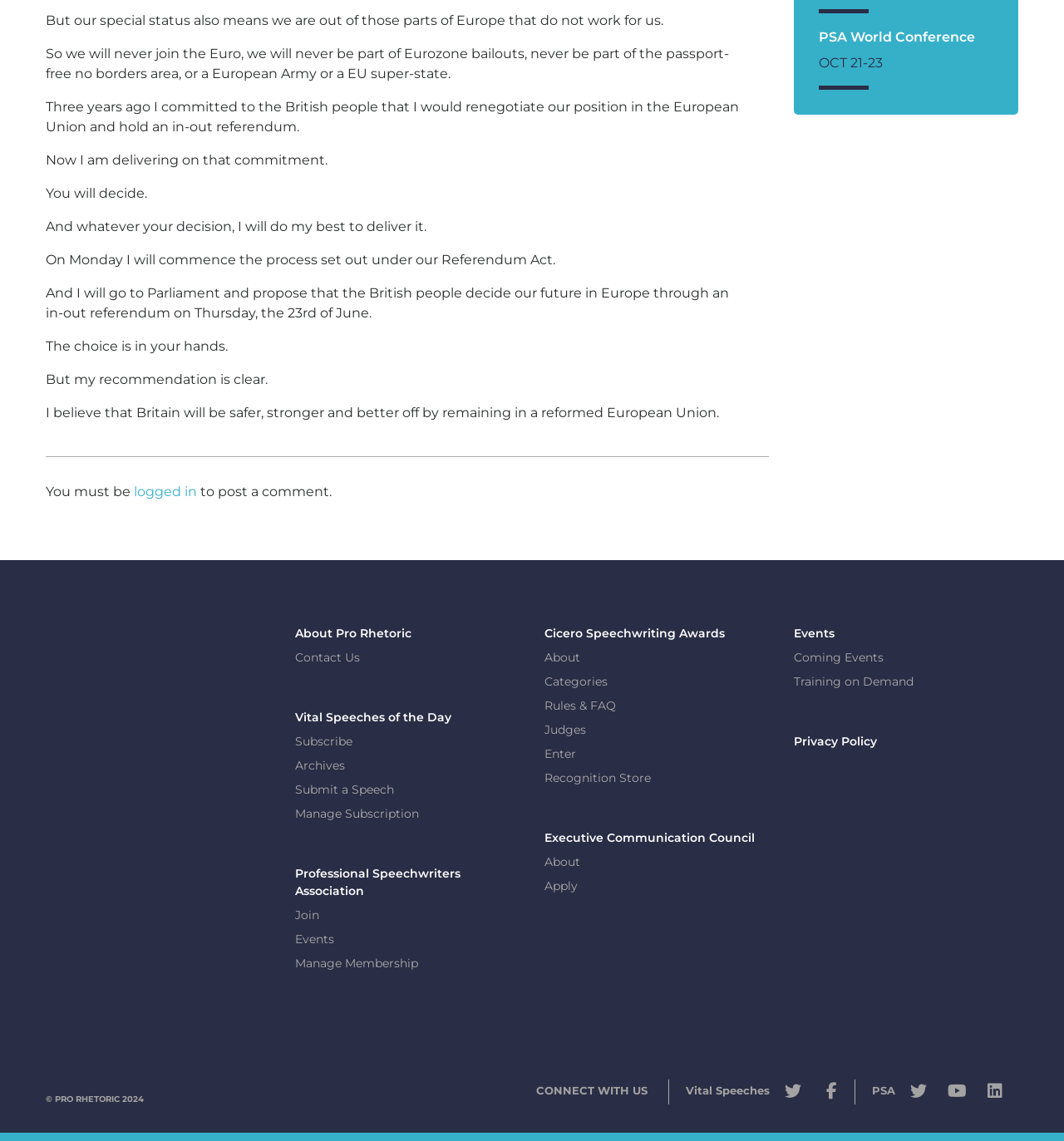Please locate the bounding box coordinates of the region I need to click to follow this instruction: "click the 'Join' link".

[0.277, 0.795, 0.3, 0.808]